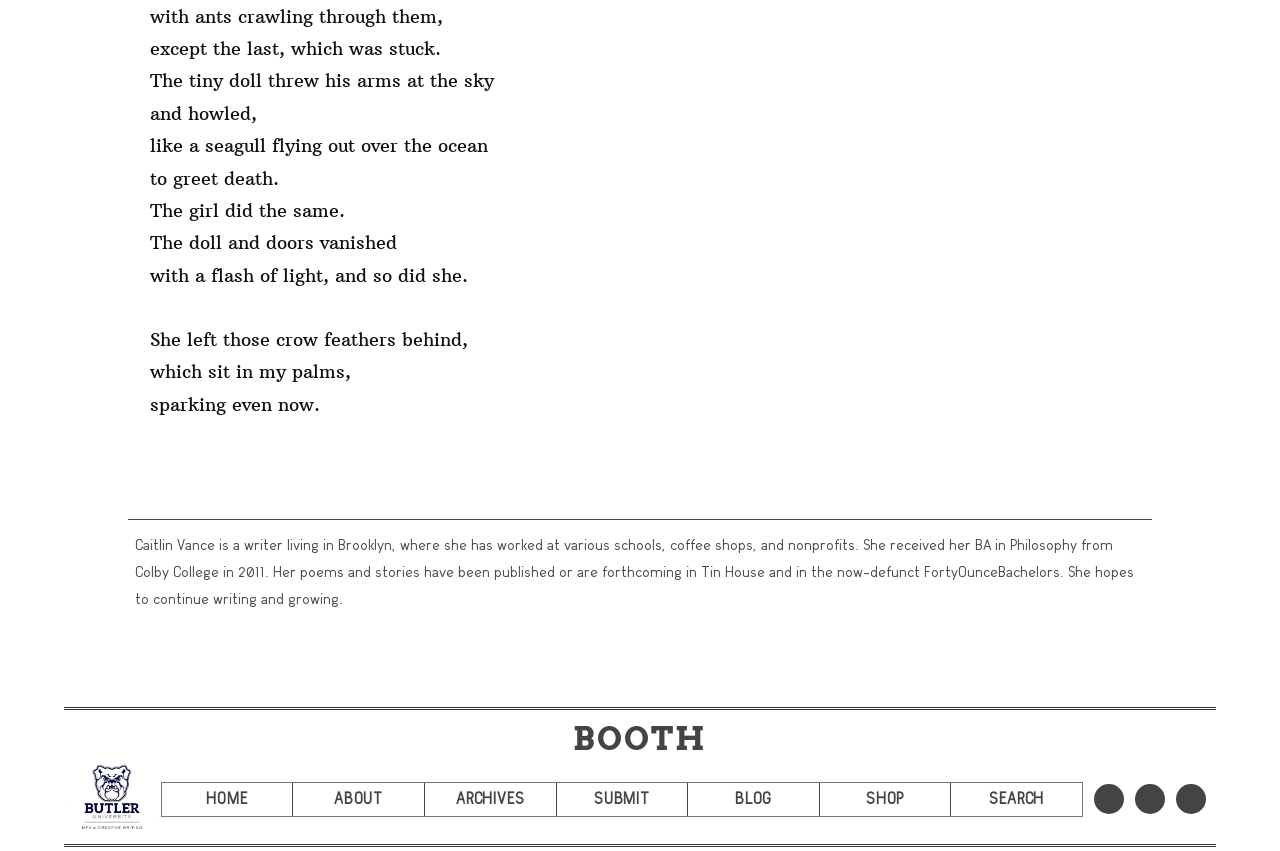Locate the bounding box coordinates of the clickable region necessary to complete the following instruction: "check the Facebook link". Provide the coordinates in the format of four float numbers between 0 and 1, i.e., [left, top, right, bottom].

[0.855, 0.922, 0.878, 0.957]